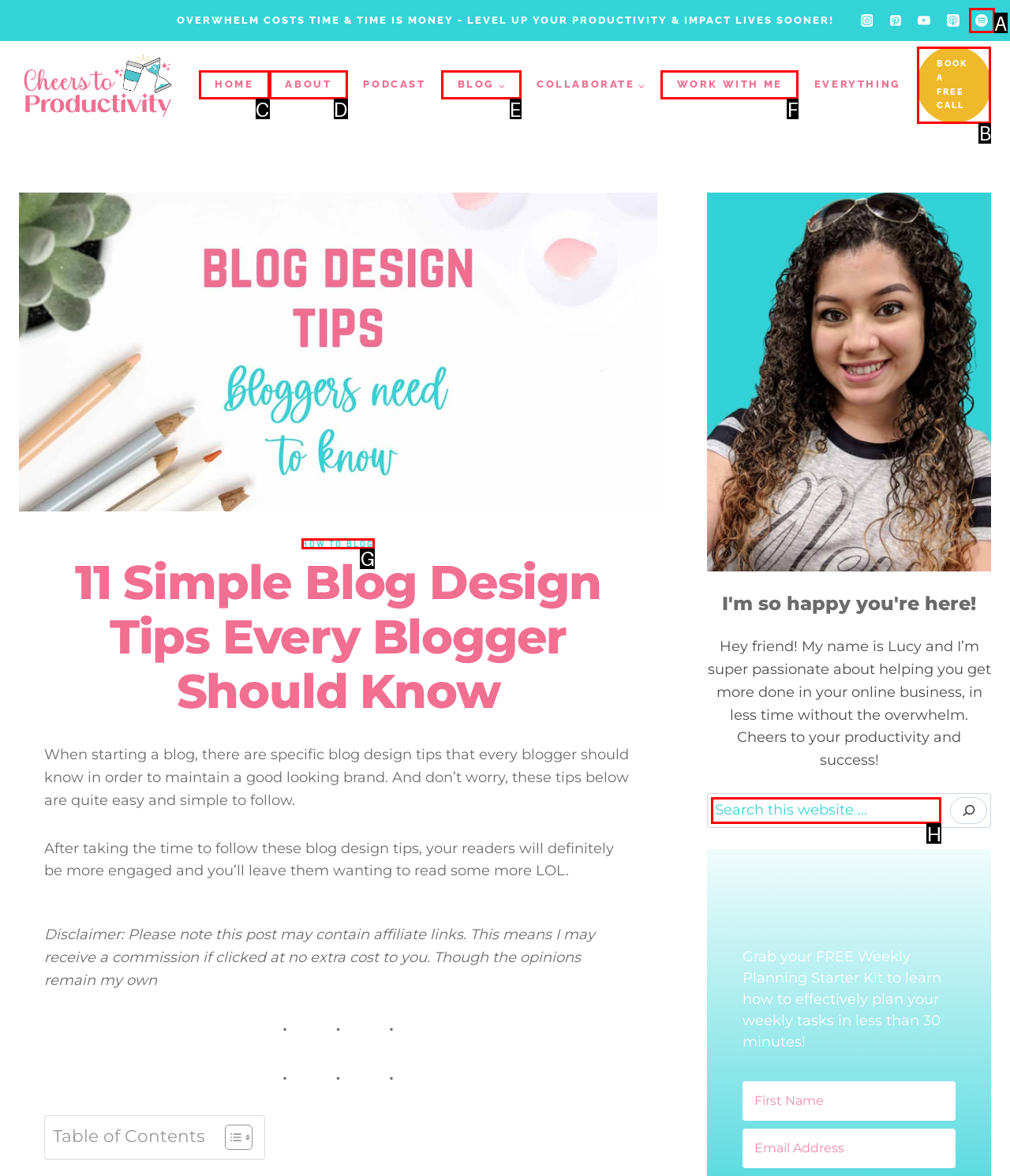Choose the letter of the element that should be clicked to complete the task: Book a free call
Answer with the letter from the possible choices.

B